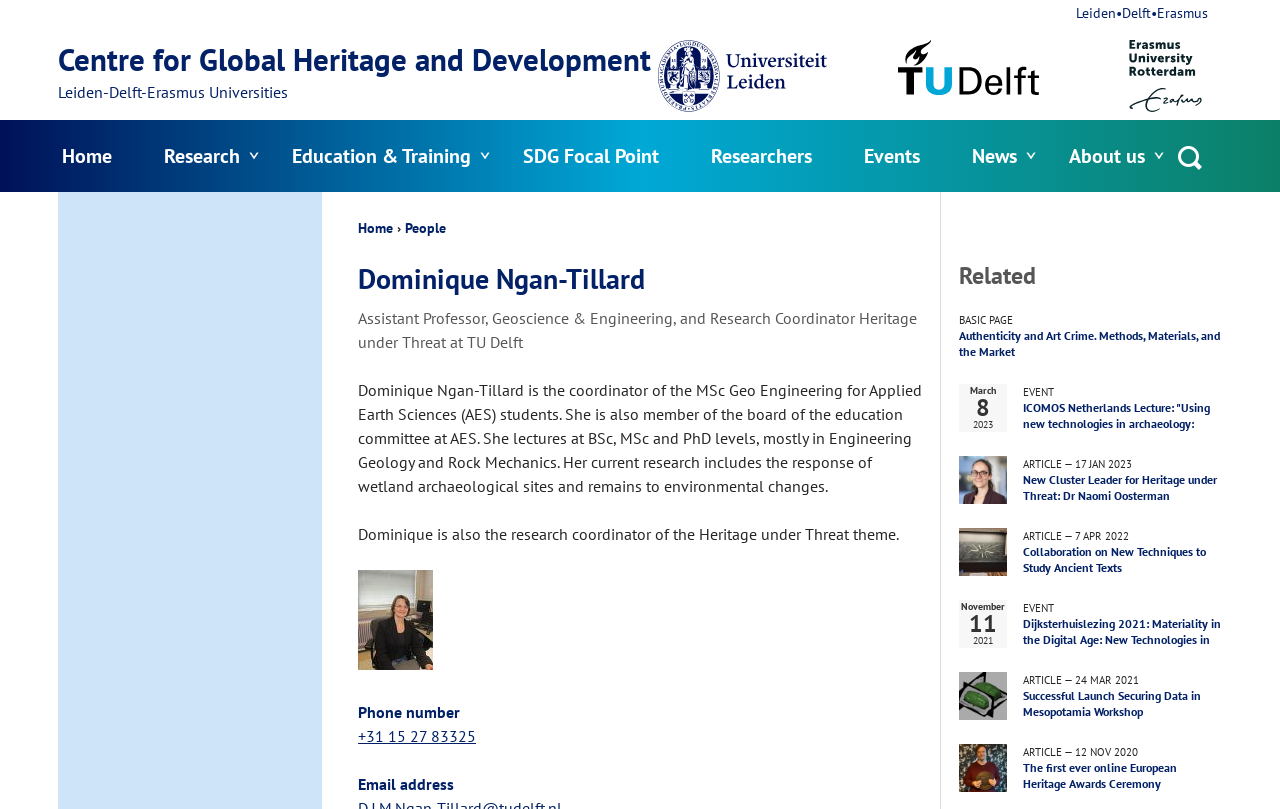Deliver a detailed narrative of the webpage's visual and textual elements.

This webpage is about Dominique Ngan-Tillard, an Assistant Professor, Geoscience & Engineering, and Research Coordinator Heritage under Threat at TU Delft. At the top of the page, there are three logos of Leiden University, Delft University of Technology, and Erasmus University Rotterdam, followed by a navigation menu with links to "Home", "Research", "Education & Training", and other sections.

Below the navigation menu, there is a heading with the name "Dominique Ngan-Tillard" and a job title description. A photo of Dominique Ngan-Tillard is placed to the right of the heading. The page also displays her contact information, including phone number and email address.

The main content of the page is divided into two sections. The left section contains a brief biography of Dominique Ngan-Tillard, including her research interests and teaching activities. The right section is titled "Related" and features four articles with links to news stories and events related to her research and work.

Each article in the "Related" section has a heading, a brief summary, and a link to the full story. The articles are arranged in a vertical list, with the most recent one at the top. The articles are about various topics, including a lecture on authenticity and art crime, a new cluster leader for Heritage under Threat, and collaborations on new techniques to study ancient texts.